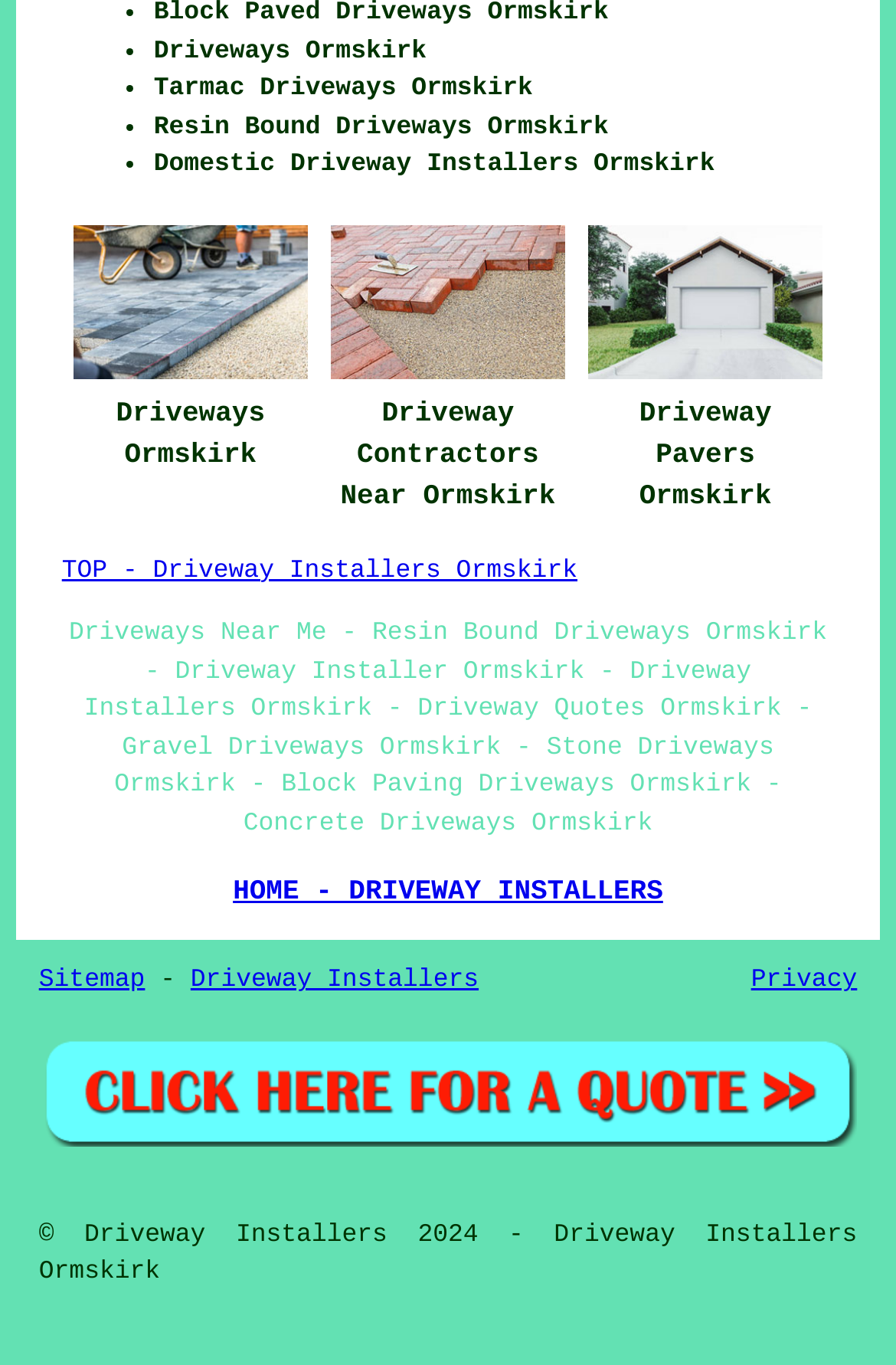What is the purpose of the 'TOP' link?
Please give a detailed and elaborate explanation in response to the question.

The 'TOP' link is likely a navigation element that allows users to quickly scroll to the top of the webpage. This can be inferred from its position and description, which suggests that it is a utility link rather than a content link.